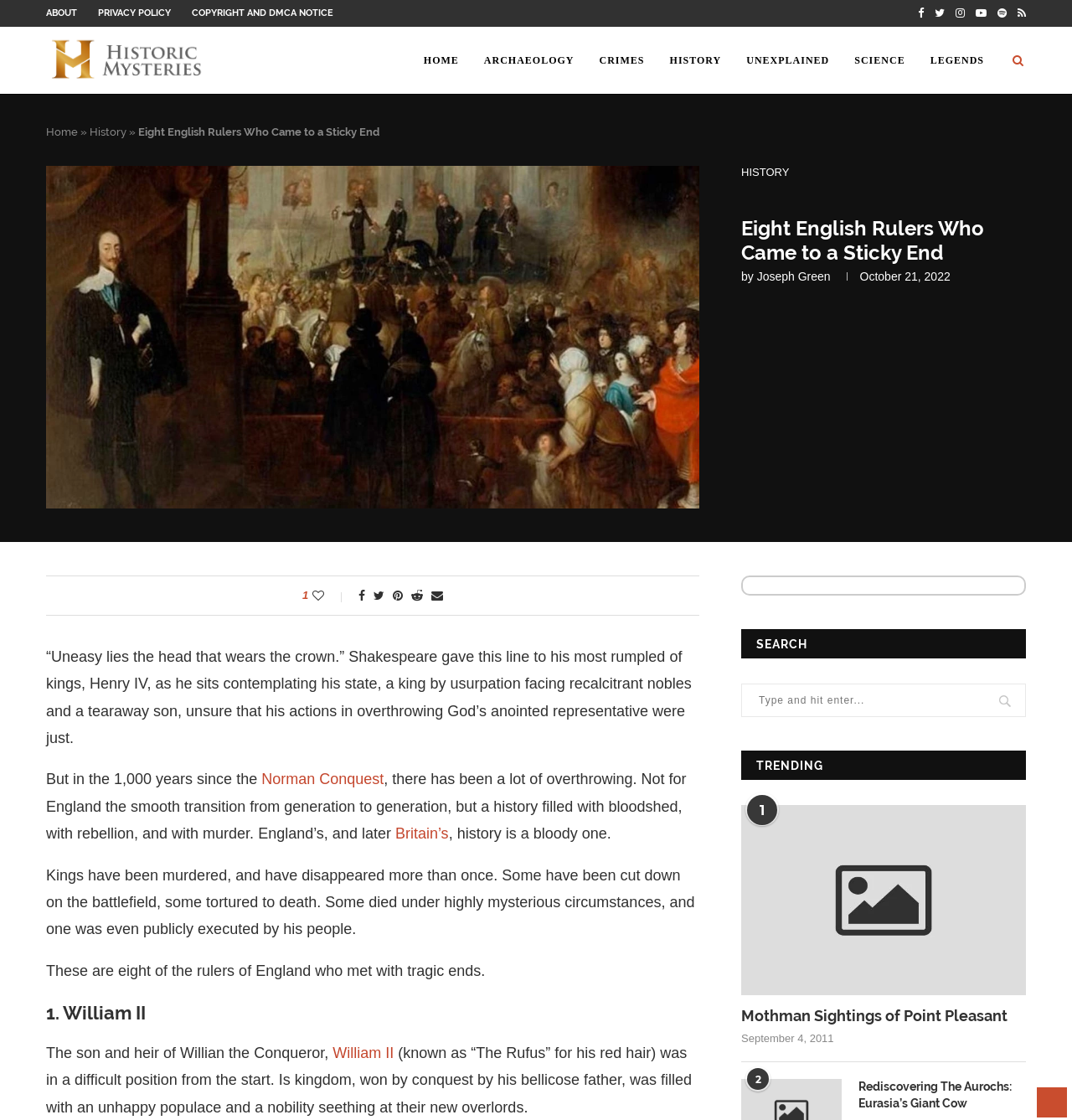Please locate the bounding box coordinates of the element's region that needs to be clicked to follow the instruction: "Read news about former Kent Police officer charged with rape". The bounding box coordinates should be provided as four float numbers between 0 and 1, i.e., [left, top, right, bottom].

None